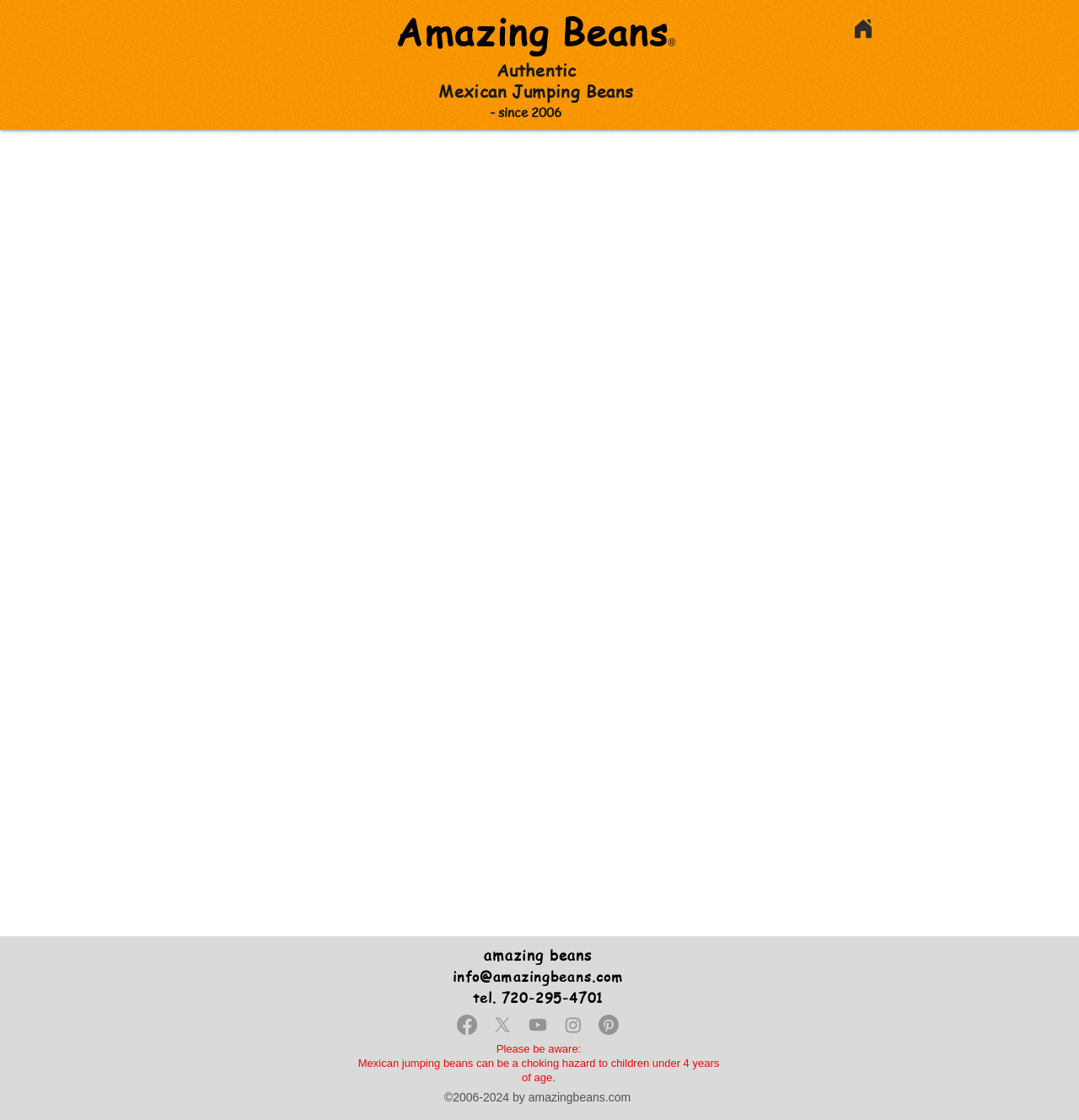What is the warning about Mexican jumping beans?
Refer to the image and provide a one-word or short phrase answer.

Choking hazard to children under 4